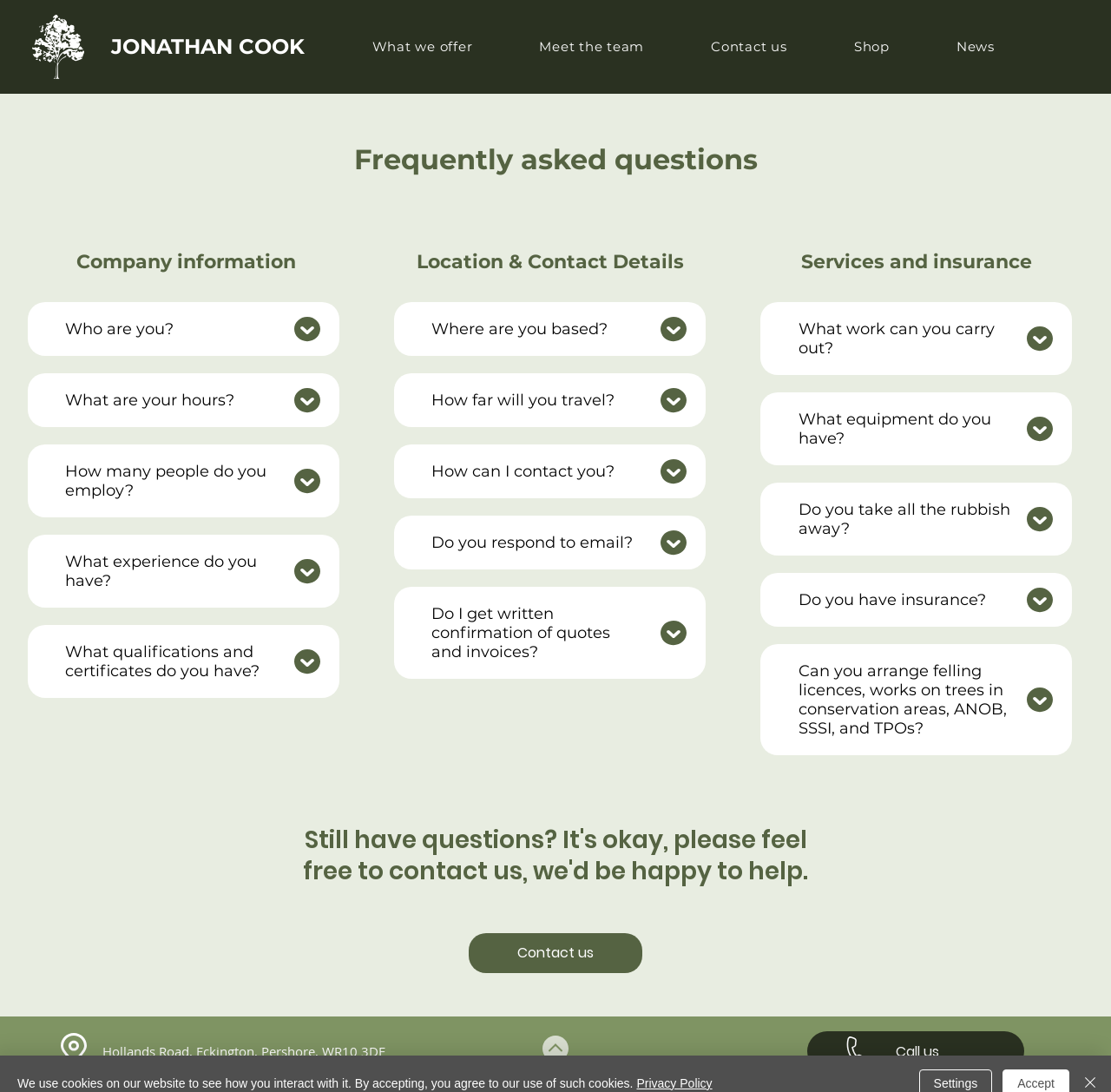Identify the bounding box of the HTML element described here: "Privacy Policy". Provide the coordinates as four float numbers between 0 and 1: [left, top, right, bottom].

[0.573, 0.986, 0.641, 0.998]